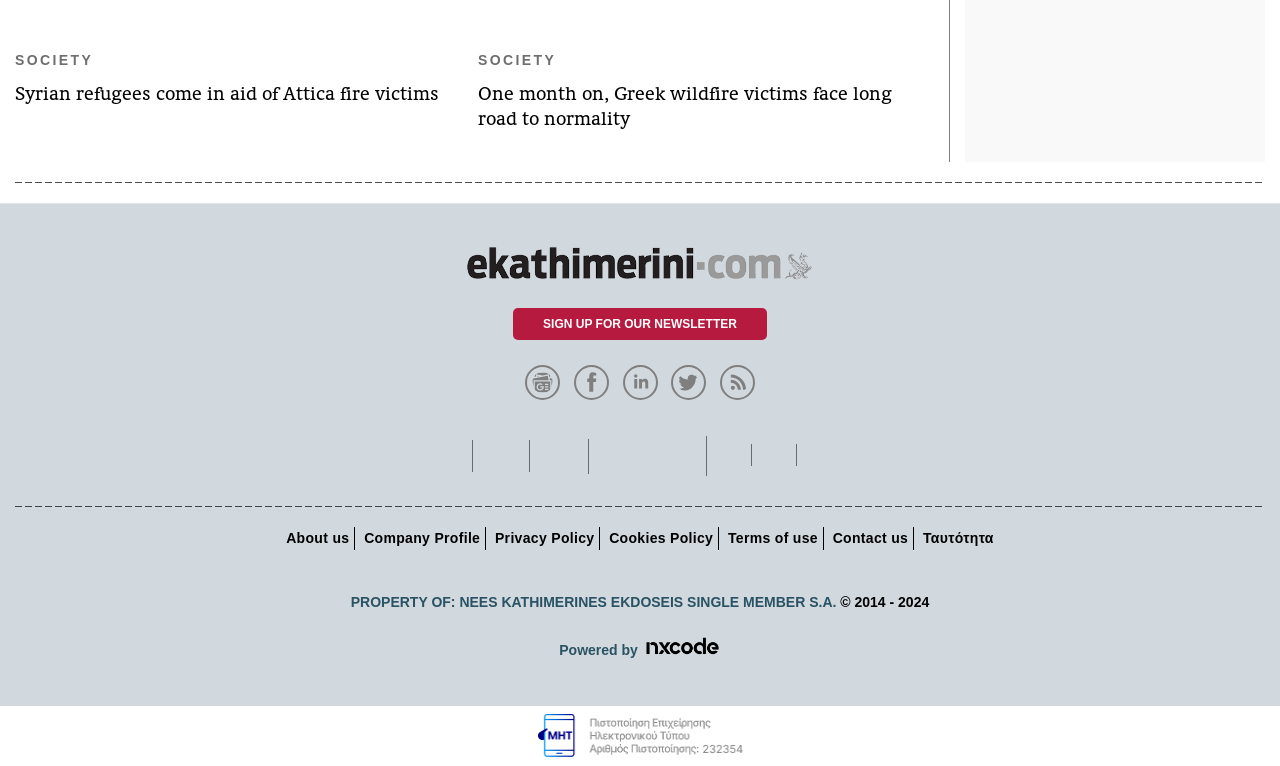Give a short answer using one word or phrase for the question:
What is the purpose of the separator element?

To separate sections